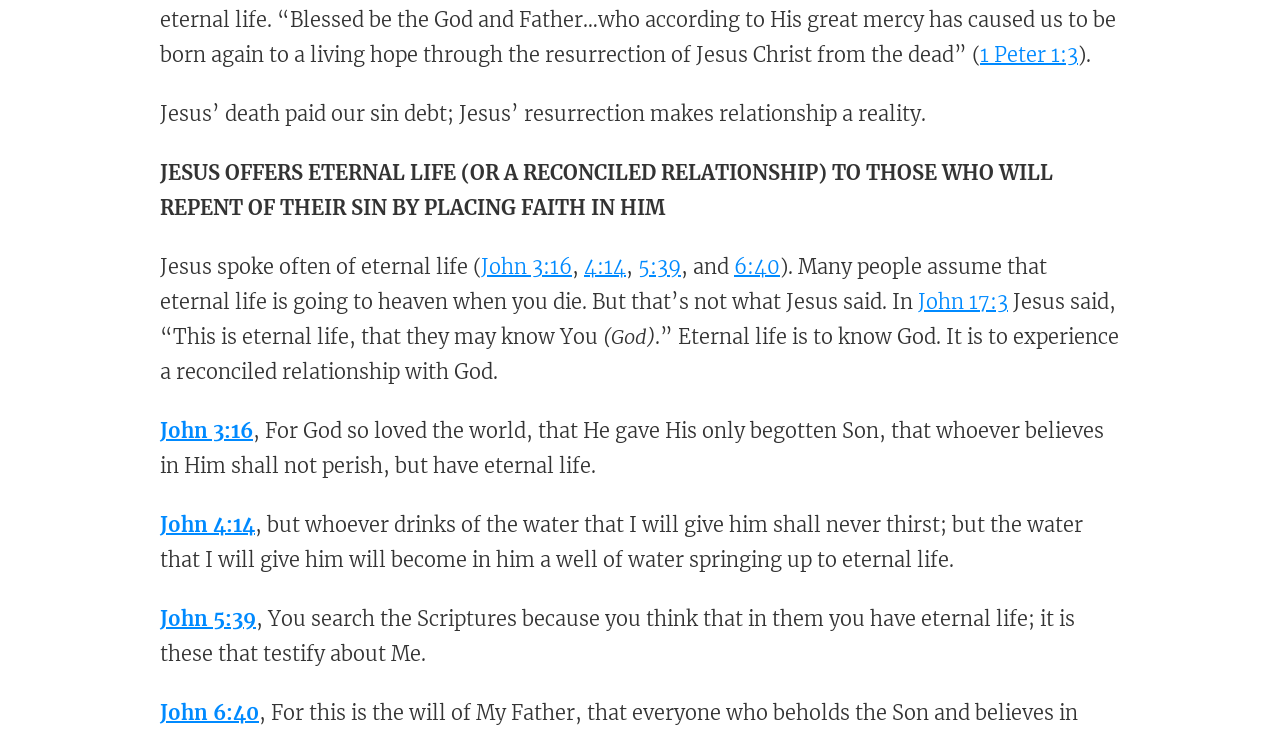Locate the bounding box of the UI element defined by this description: "1 Peter 1:3". The coordinates should be given as four float numbers between 0 and 1, formatted as [left, top, right, bottom].

[0.766, 0.057, 0.842, 0.091]